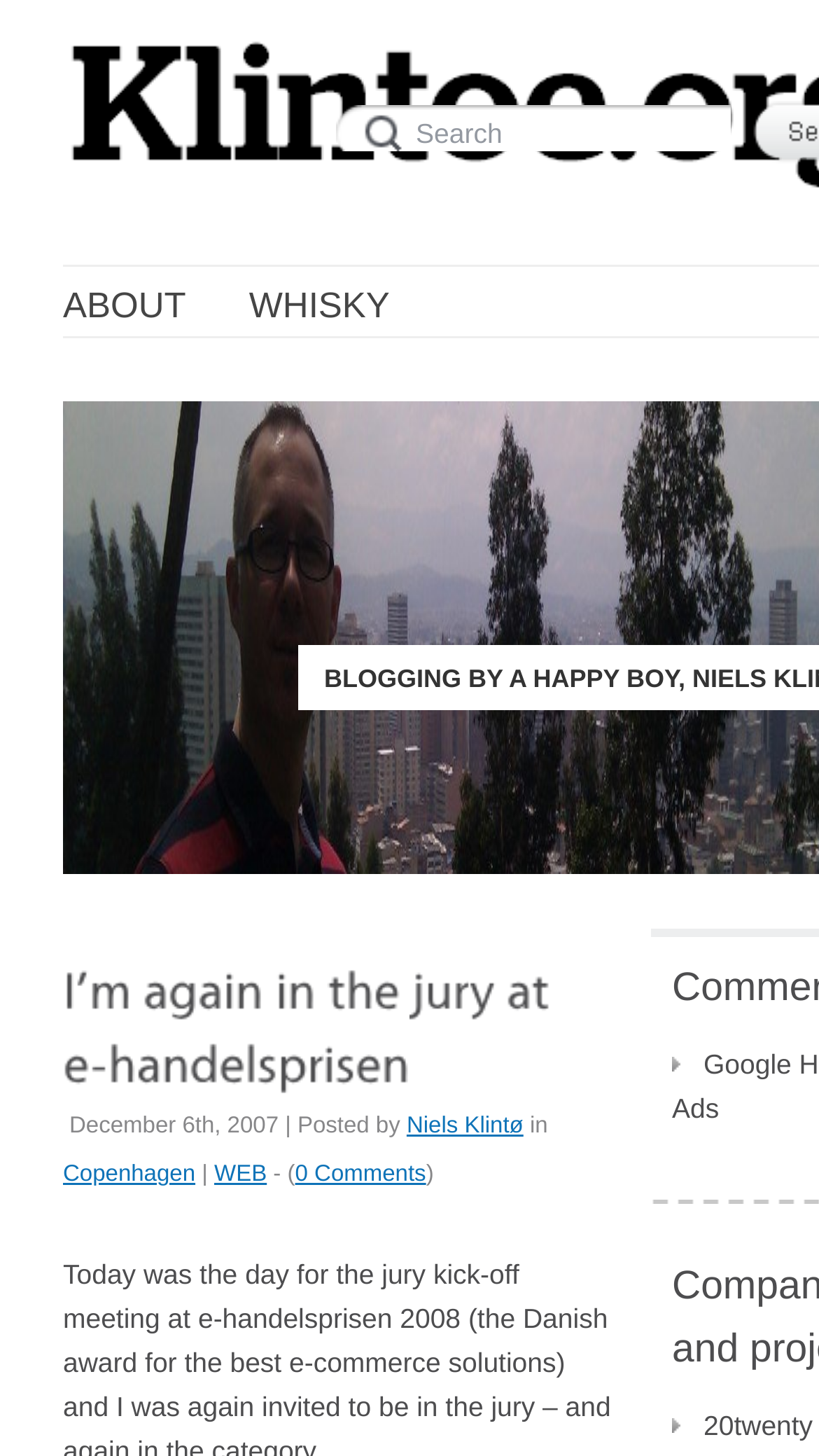What is the author of the latest article? Based on the screenshot, please respond with a single word or phrase.

Niels Klintø